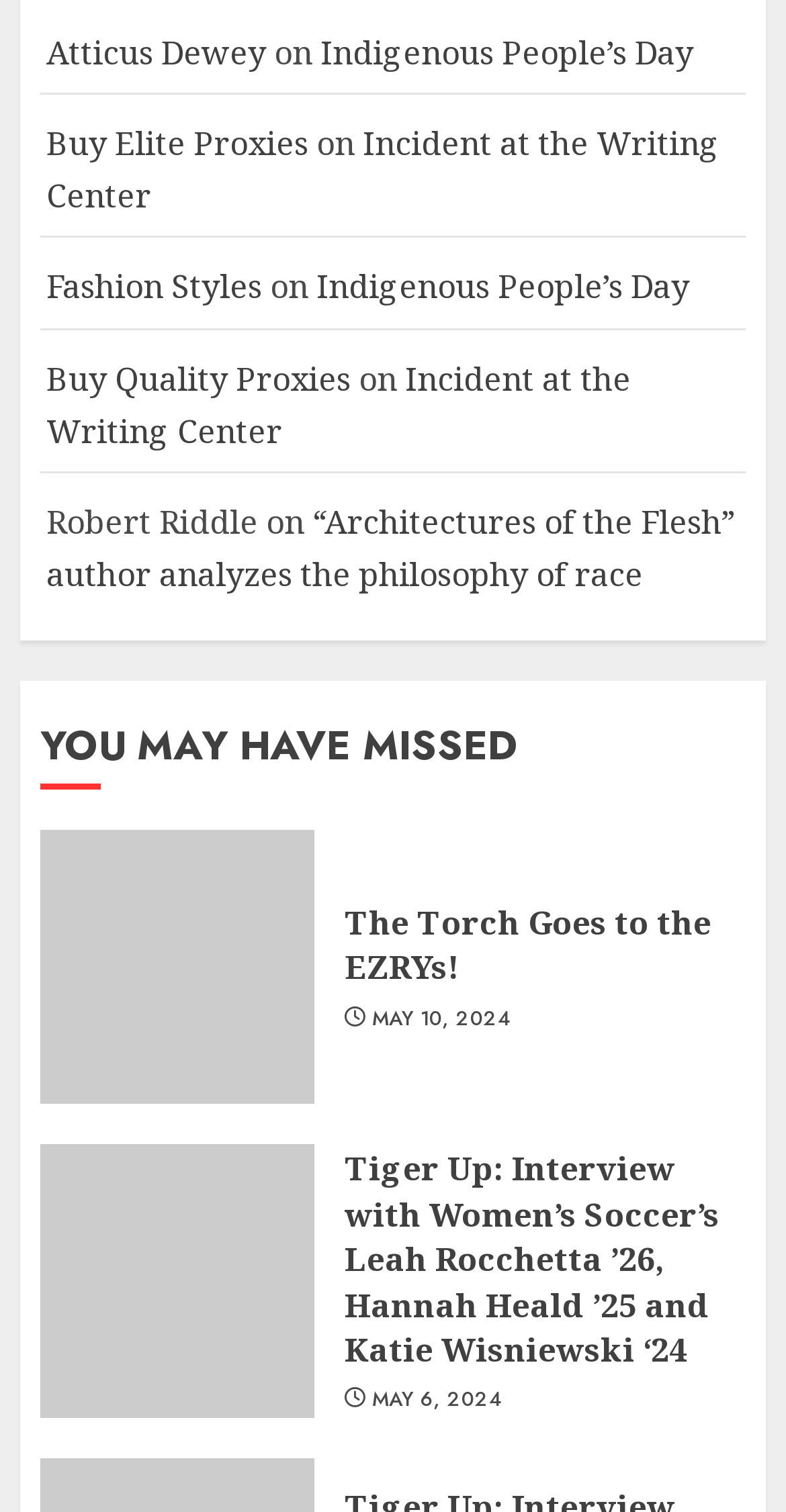Please identify the bounding box coordinates of the area that needs to be clicked to fulfill the following instruction: "Click on the link 'Fashion Styles'."

[0.059, 0.175, 0.333, 0.206]